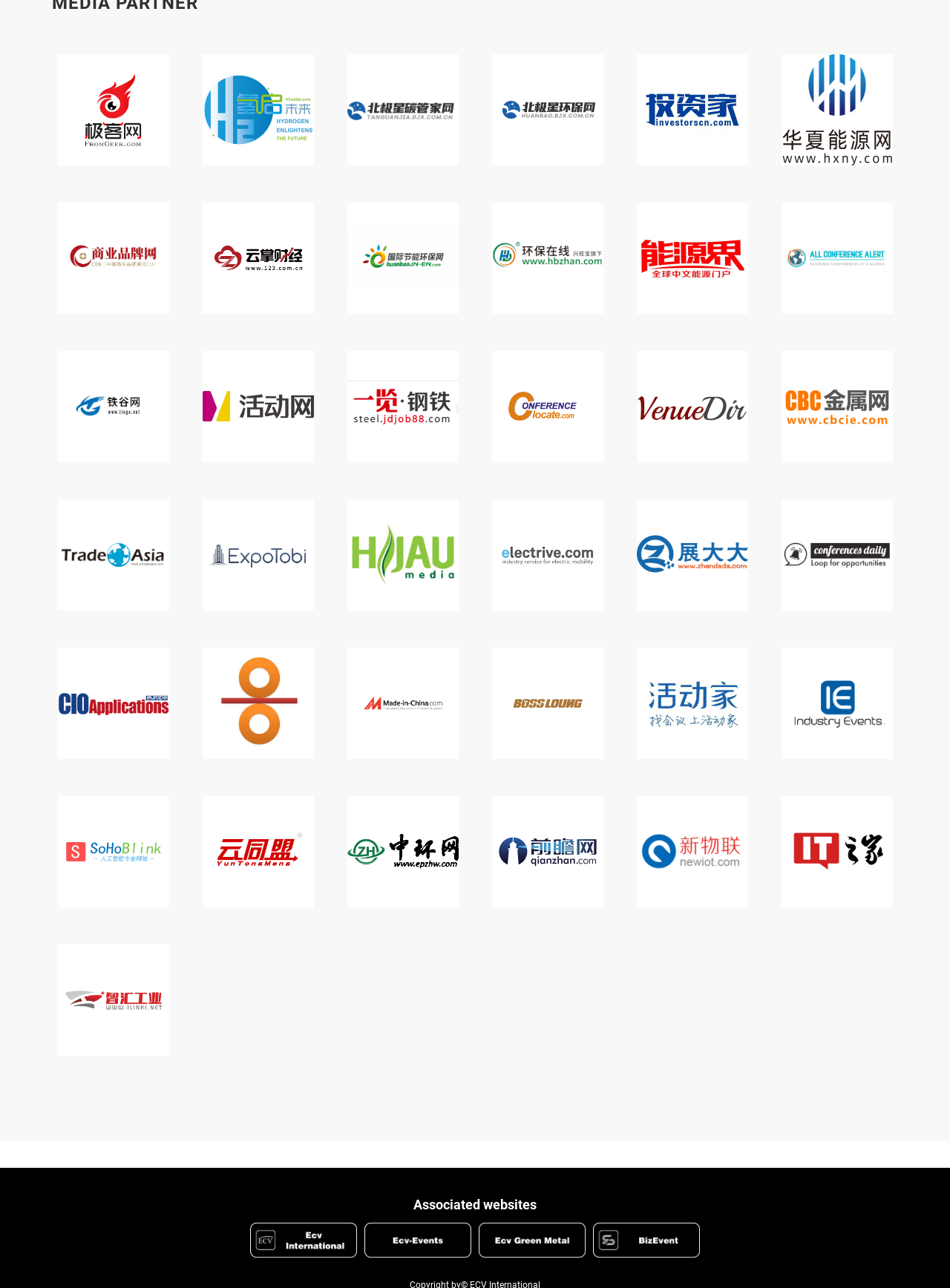Please give a one-word or short phrase response to the following question: 
How many links are on the webpage?

323